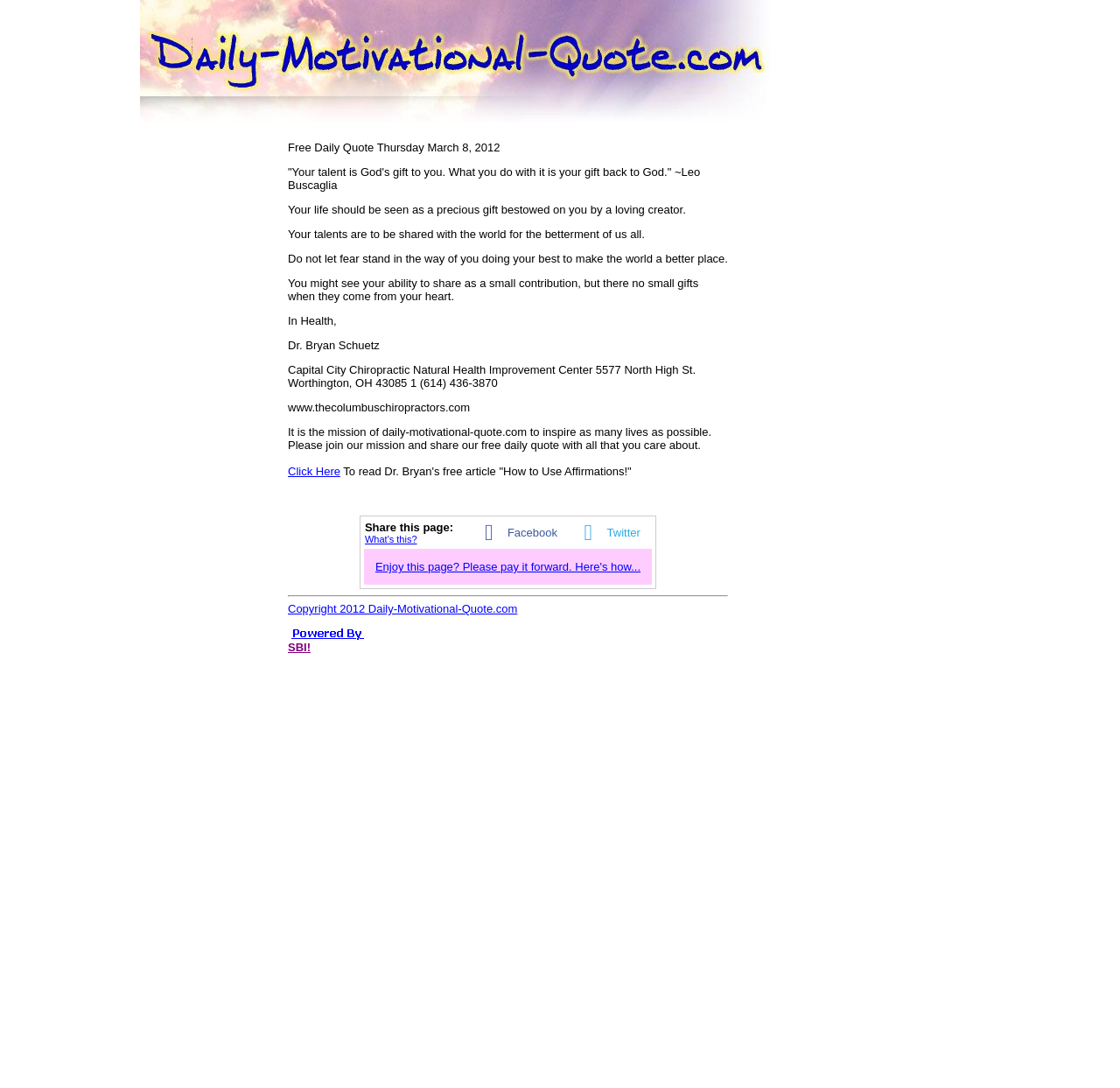Pinpoint the bounding box coordinates of the element that must be clicked to accomplish the following instruction: "Check the copyright information". The coordinates should be in the format of four float numbers between 0 and 1, i.e., [left, top, right, bottom].

[0.257, 0.553, 0.462, 0.566]